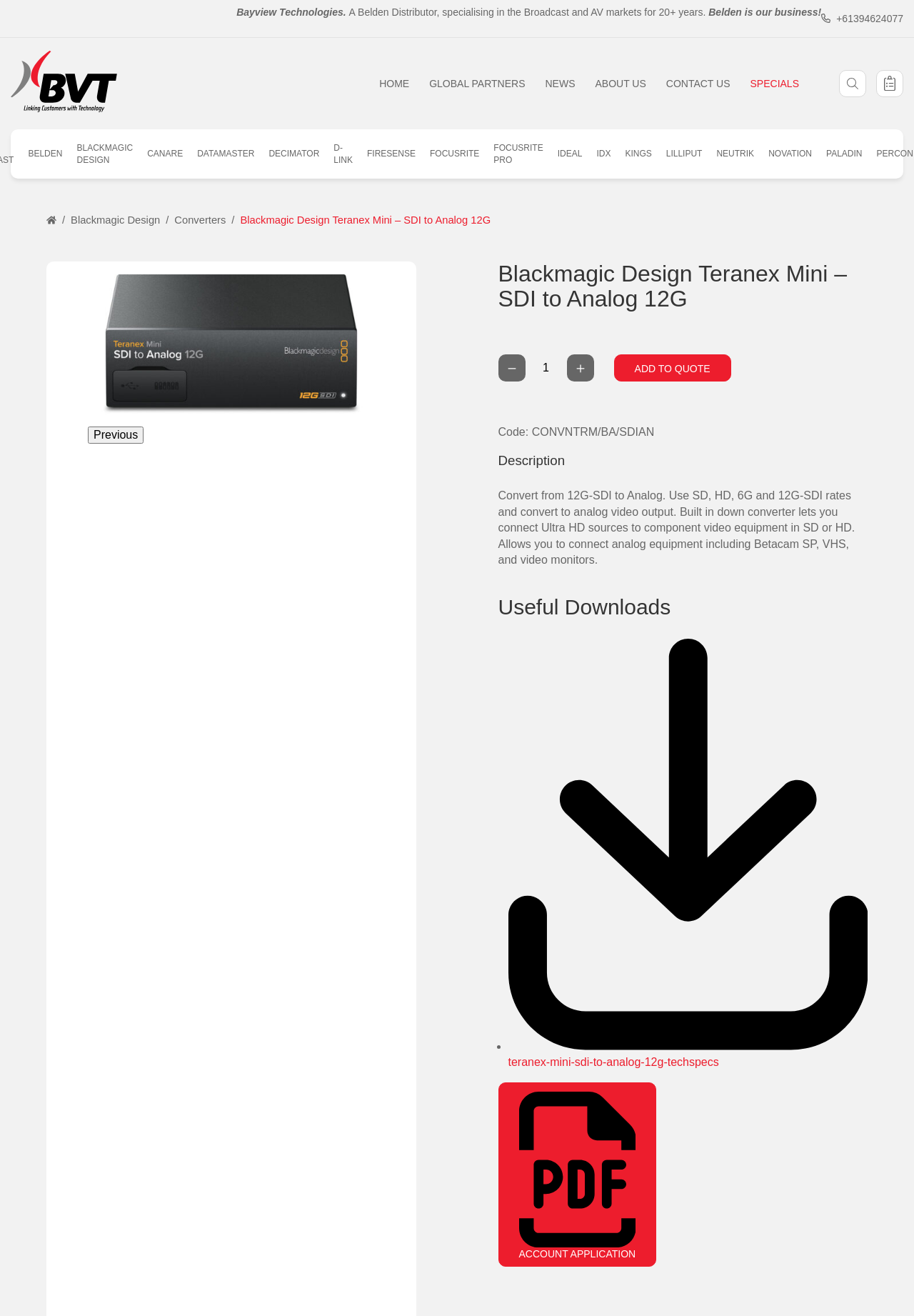How many links are there in the top navigation menu?
Please answer the question with a detailed and comprehensive explanation.

I counted the number of link elements in the top navigation menu and found 7 links: 'HOME', 'GLOBAL PARTNERS', 'NEWS', 'ABOUT US', 'CONTACT US', 'SPECIALS', and 'search the site'.